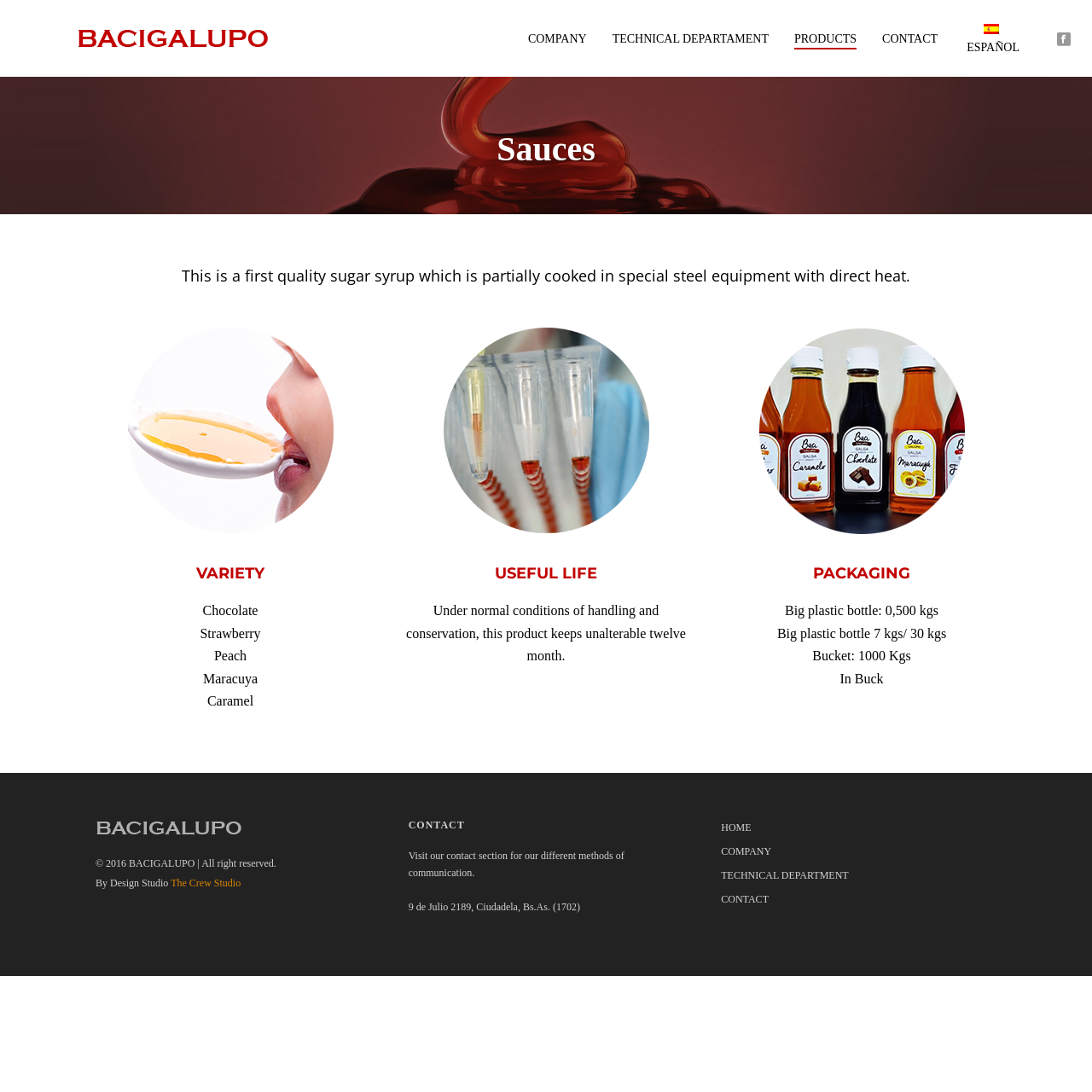Please predict the bounding box coordinates of the element's region where a click is necessary to complete the following instruction: "Read posts from August 2021". The coordinates should be represented by four float numbers between 0 and 1, i.e., [left, top, right, bottom].

None